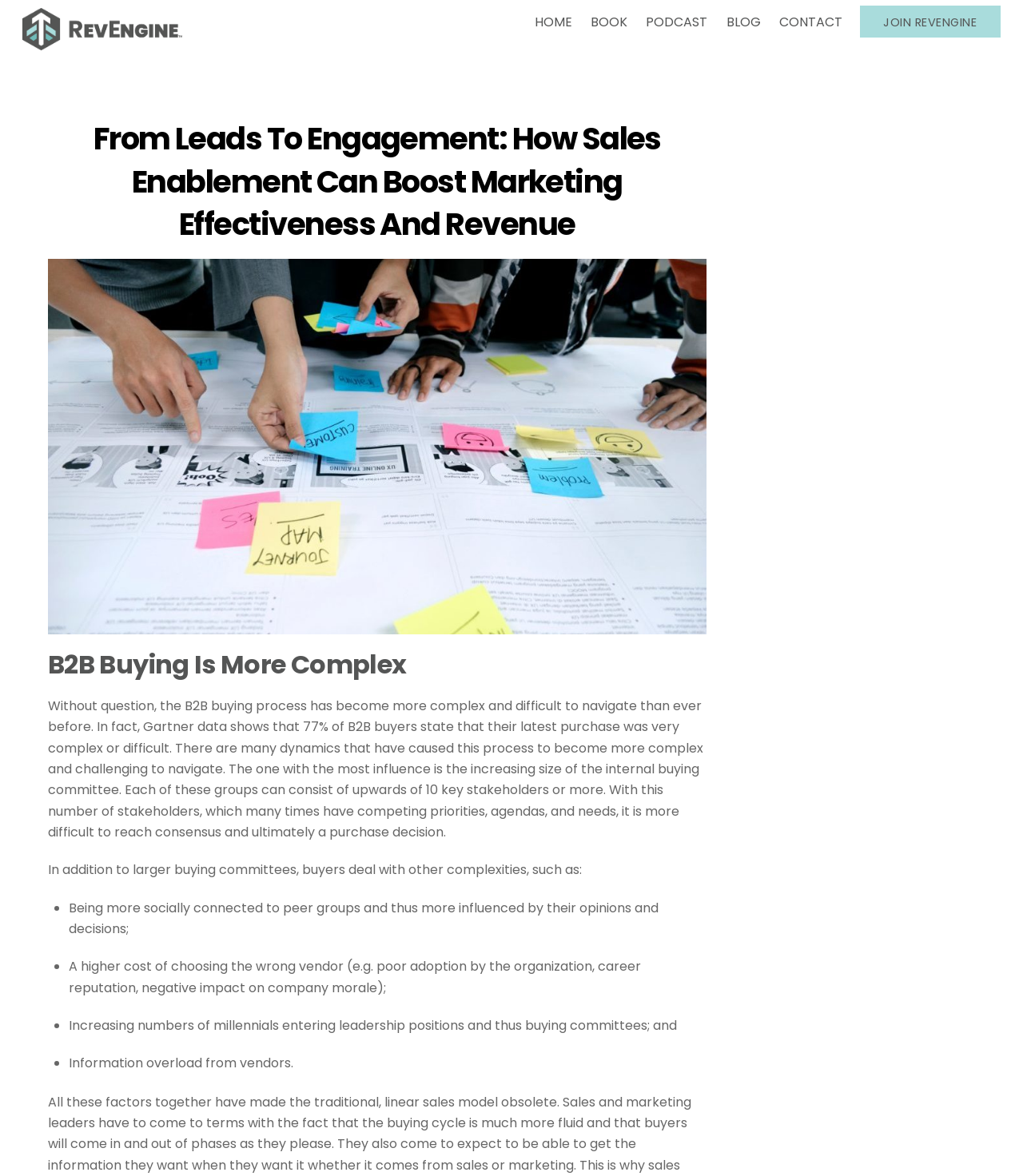Explain the webpage in detail, including its primary components.

The webpage is about sales enablement and its impact on marketing effectiveness and revenue. At the top, there is a logo of RevEngine™, accompanied by a link to the same. Below the logo, there is a navigation menu with links to HOME, BOOK, PODCAST, BLOG, CONTACT, and JOIN REVENGINE.

The main content of the webpage is divided into sections. The first section has a heading that matches the title of the webpage, "From Leads To Engagement: How Sales Enablement Can Boost Marketing Effectiveness And Revenue". Below the heading, there is a figure with an image, and a link to the image source, "ux-indonesia-w00FkE6e8zE-unsplash".

The next section has a heading, "B2B Buying Is More Complex", followed by a block of text that discusses the complexity of the B2B buying process. The text explains that the process has become more difficult to navigate due to various factors, including the increasing size of internal buying committees. The text also lists some of the complexities that buyers face, such as being influenced by peer groups, the high cost of choosing the wrong vendor, and information overload from vendors.

At the bottom of the webpage, there is a "Back To Top" link.